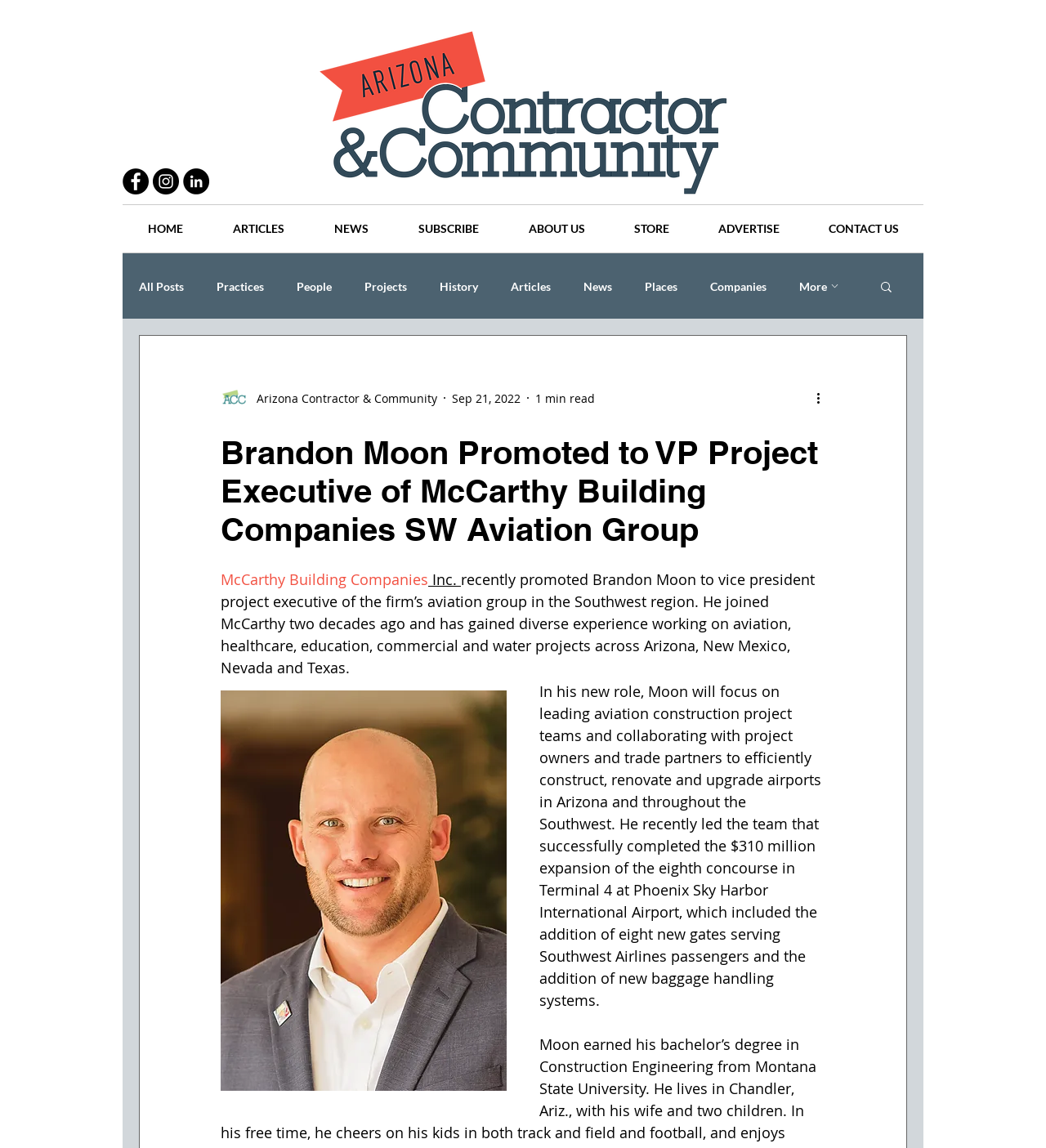Provide the text content of the webpage's main heading.

Brandon Moon Promoted to VP Project Executive of McCarthy Building Companies SW Aviation Group